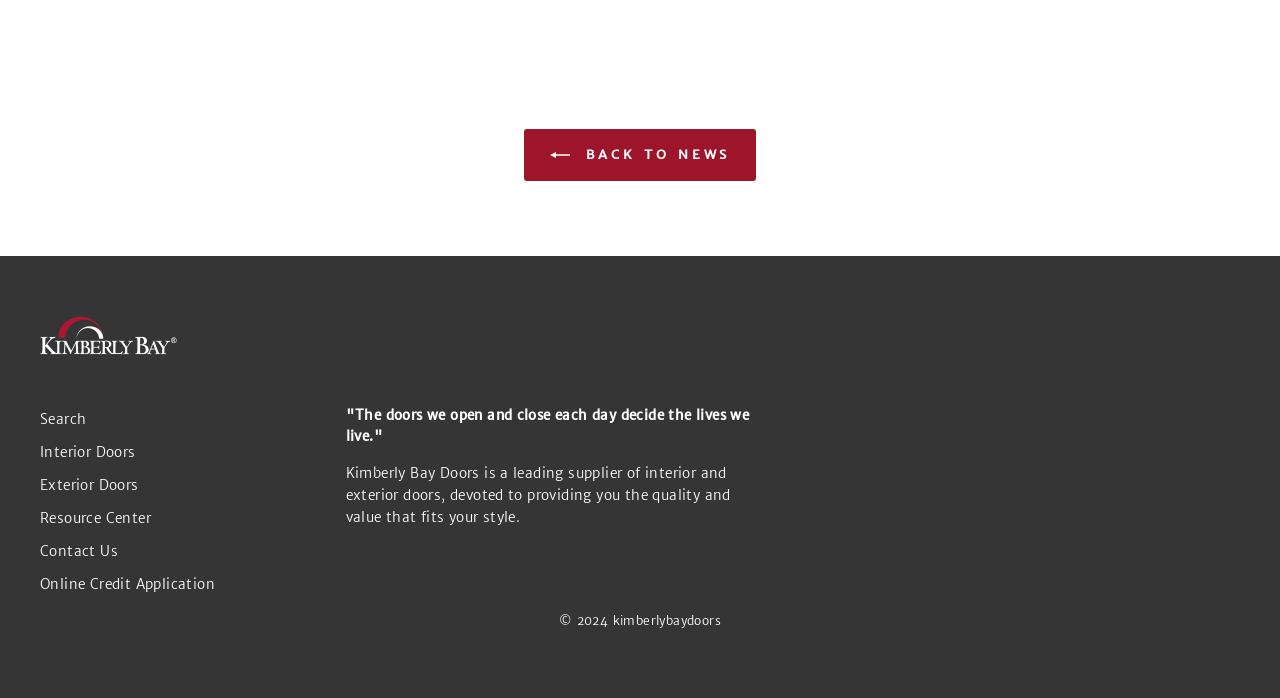Locate the bounding box of the UI element described in the following text: "Back to News".

[0.409, 0.184, 0.591, 0.259]